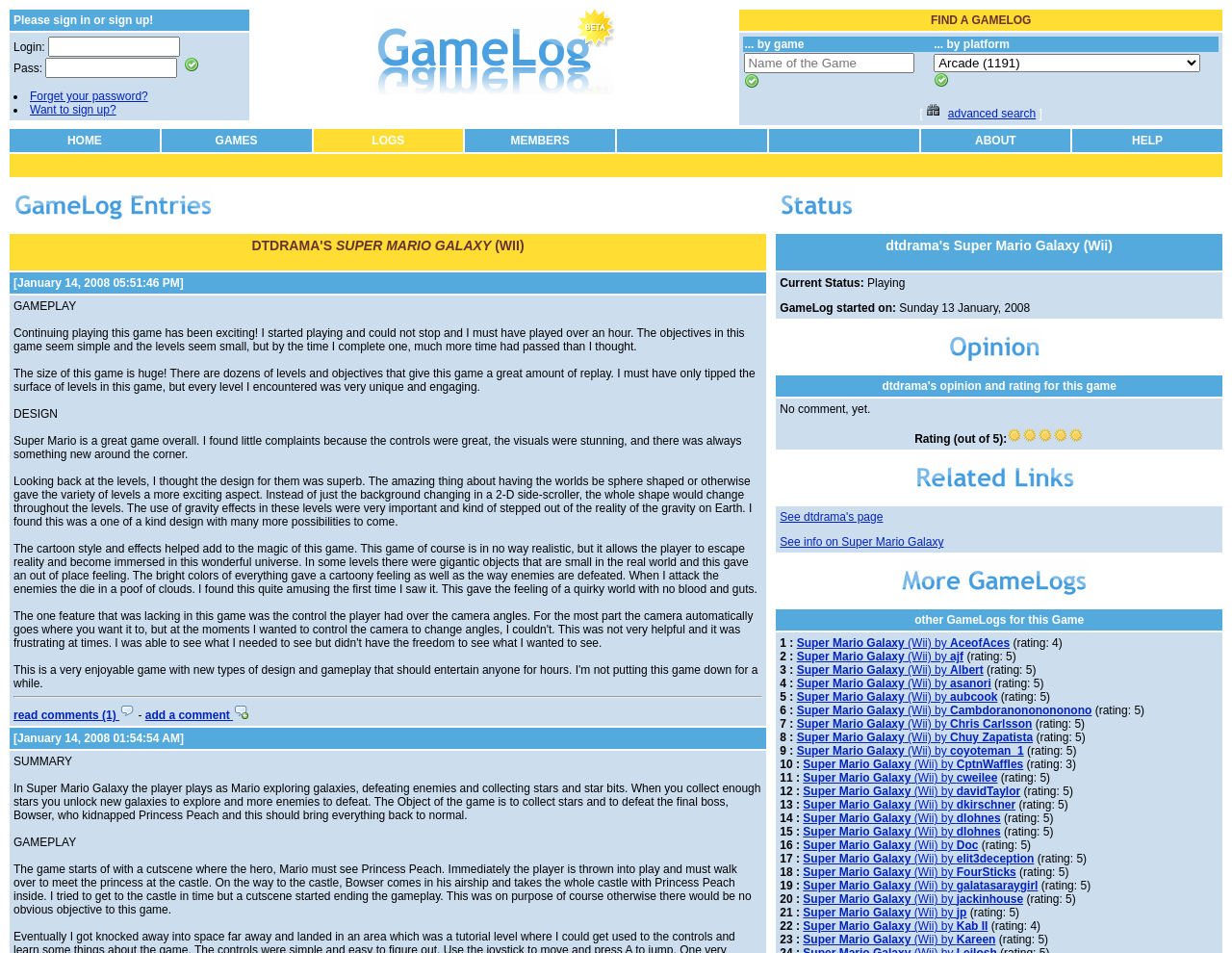Identify the bounding box coordinates necessary to click and complete the given instruction: "sign in".

[0.149, 0.06, 0.162, 0.076]